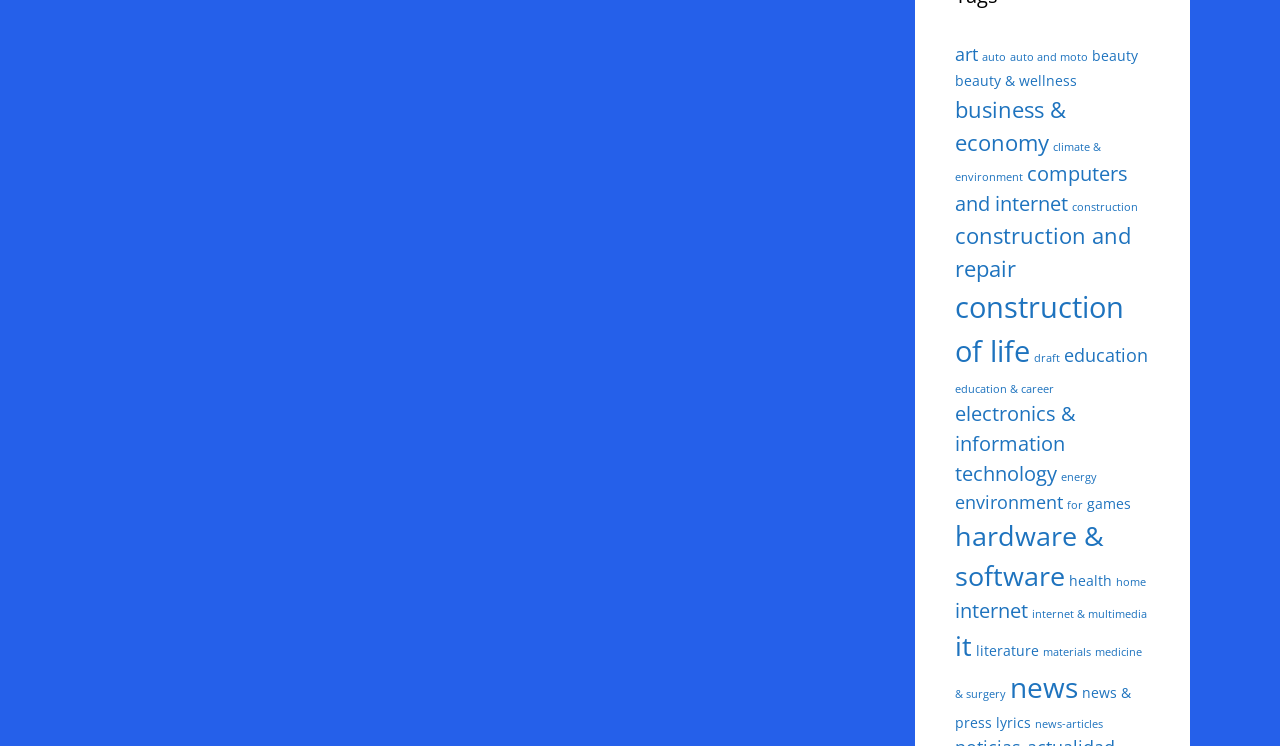What is the category located below 'beauty'?
Please craft a detailed and exhaustive response to the question.

By comparing the y1 values of the bounding box coordinates, I found that the link 'beauty & wellness' has a higher y1 value (0.095) than the link 'beauty' (0.061), indicating that it is located below 'beauty'.